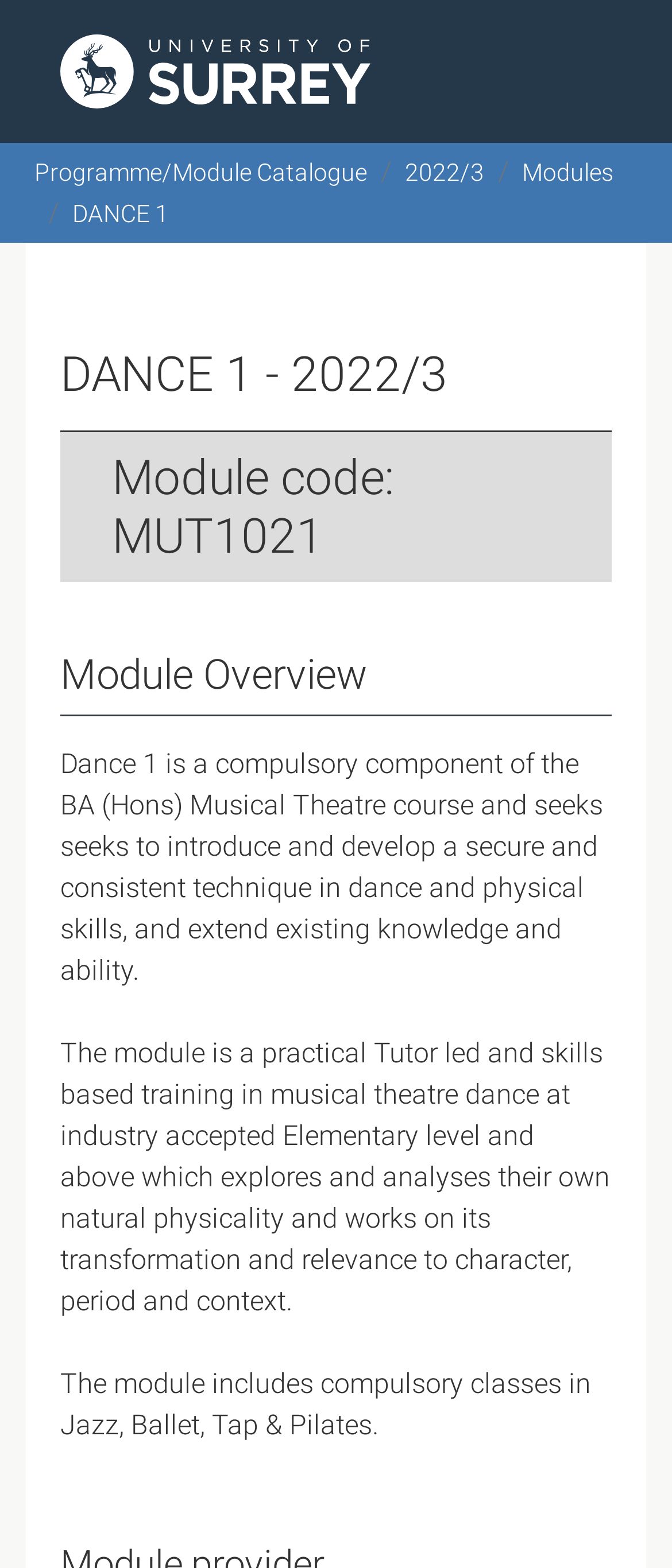What is the course that DANCE 1 is a part of?
Look at the screenshot and respond with one word or a short phrase.

BA (Hons) Musical Theatre